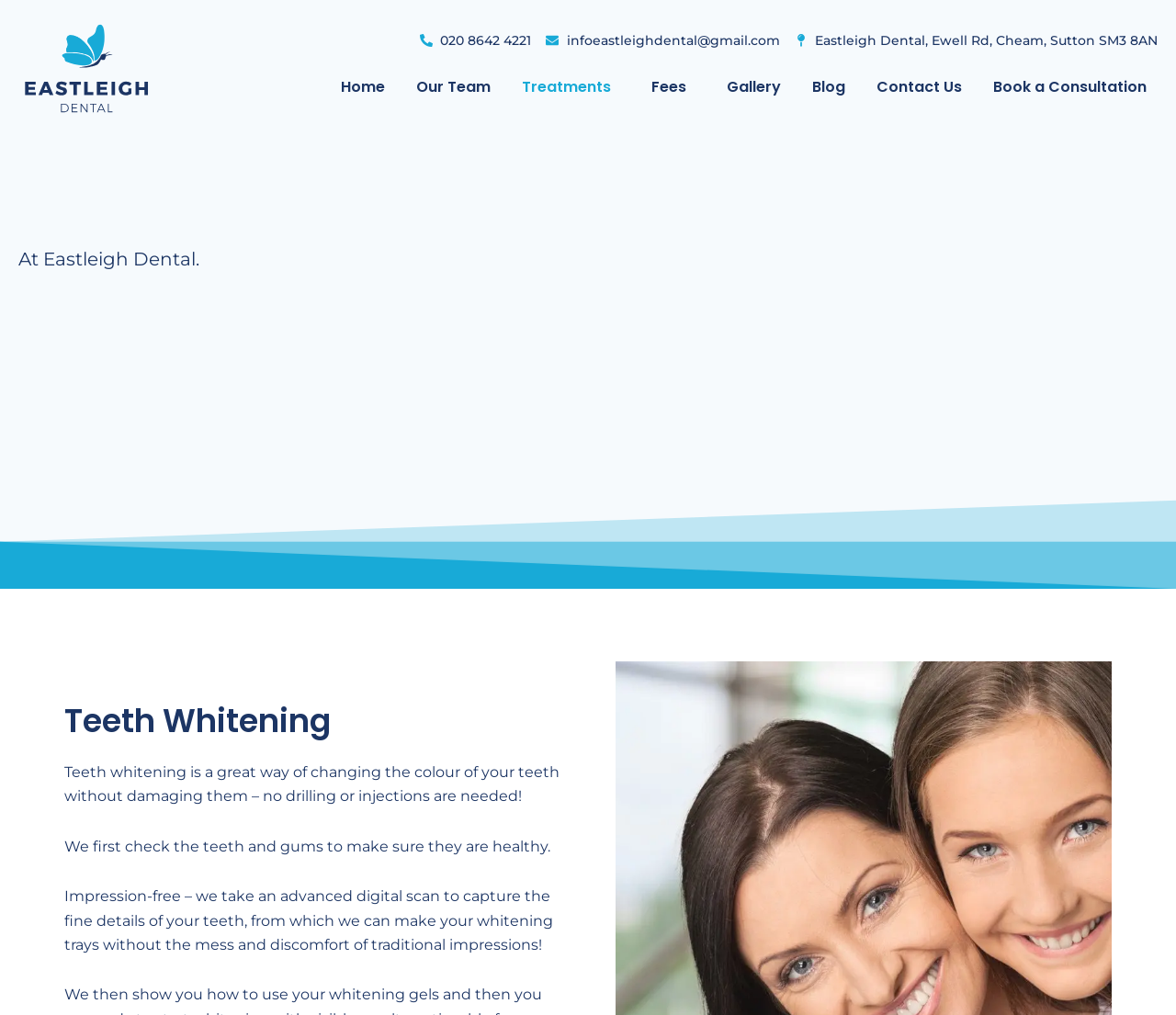From the webpage screenshot, predict the bounding box coordinates (top-left x, top-left y, bottom-right x, bottom-right y) for the UI element described here: Treatments

[0.434, 0.065, 0.537, 0.107]